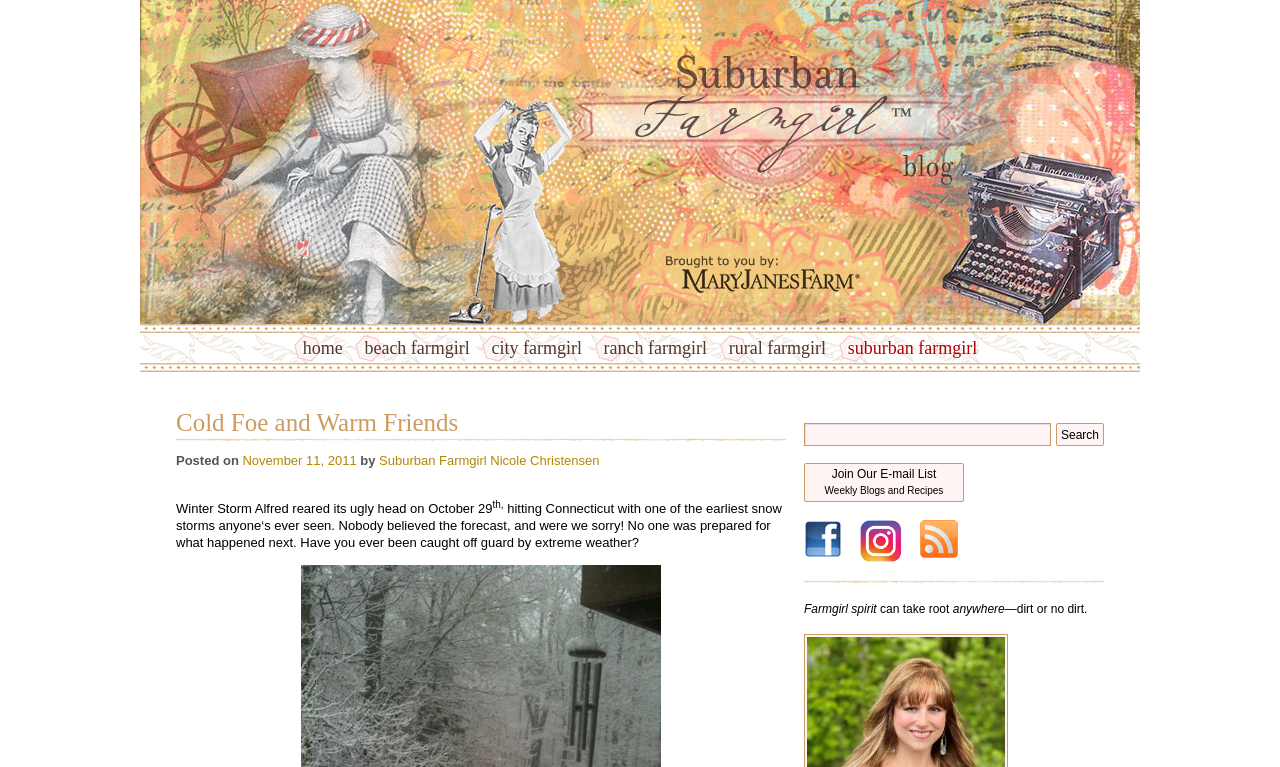What is the theme of the blog?
Look at the screenshot and respond with one word or a short phrase.

Farmgirl spirit